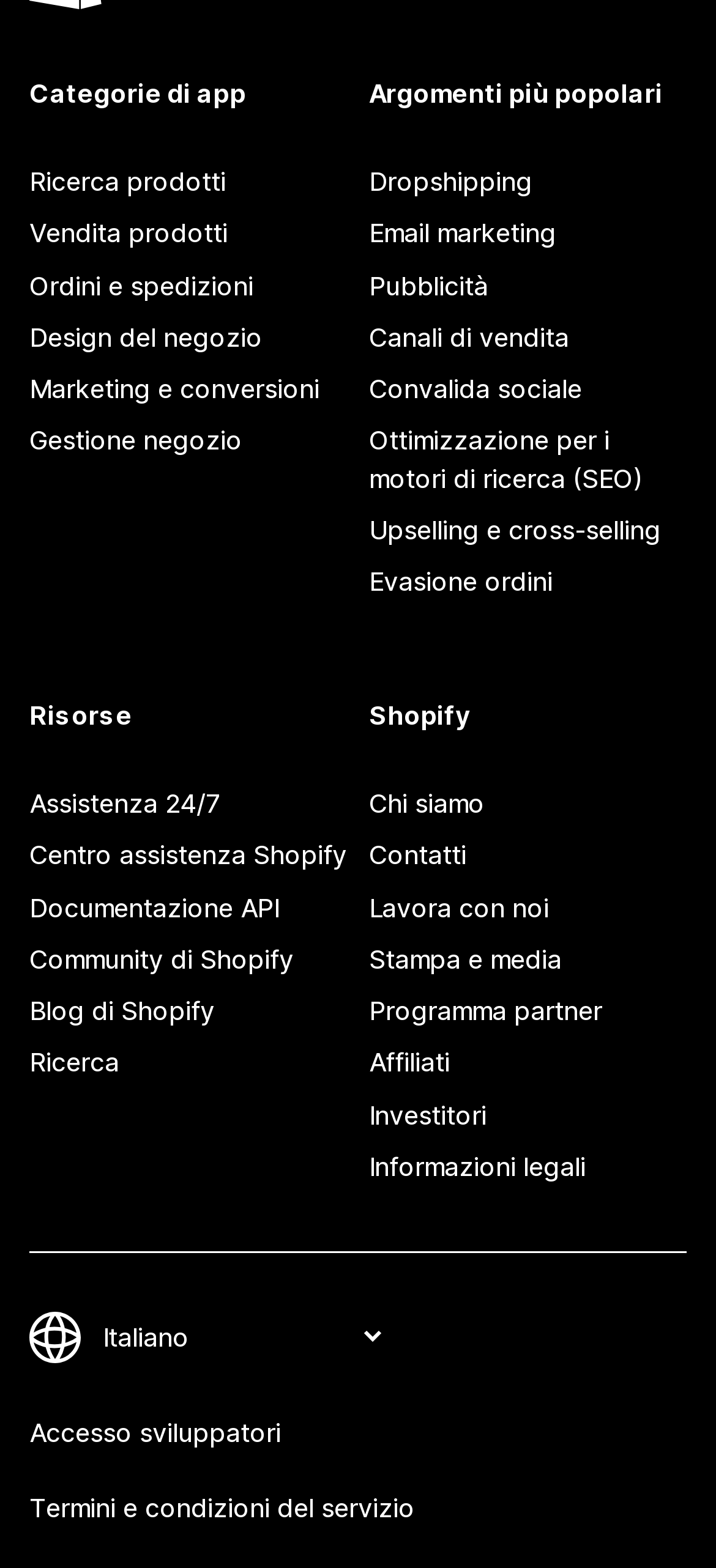Locate the bounding box coordinates of the area to click to fulfill this instruction: "Search for products". The bounding box should be presented as four float numbers between 0 and 1, in the order [left, top, right, bottom].

[0.041, 0.099, 0.485, 0.133]